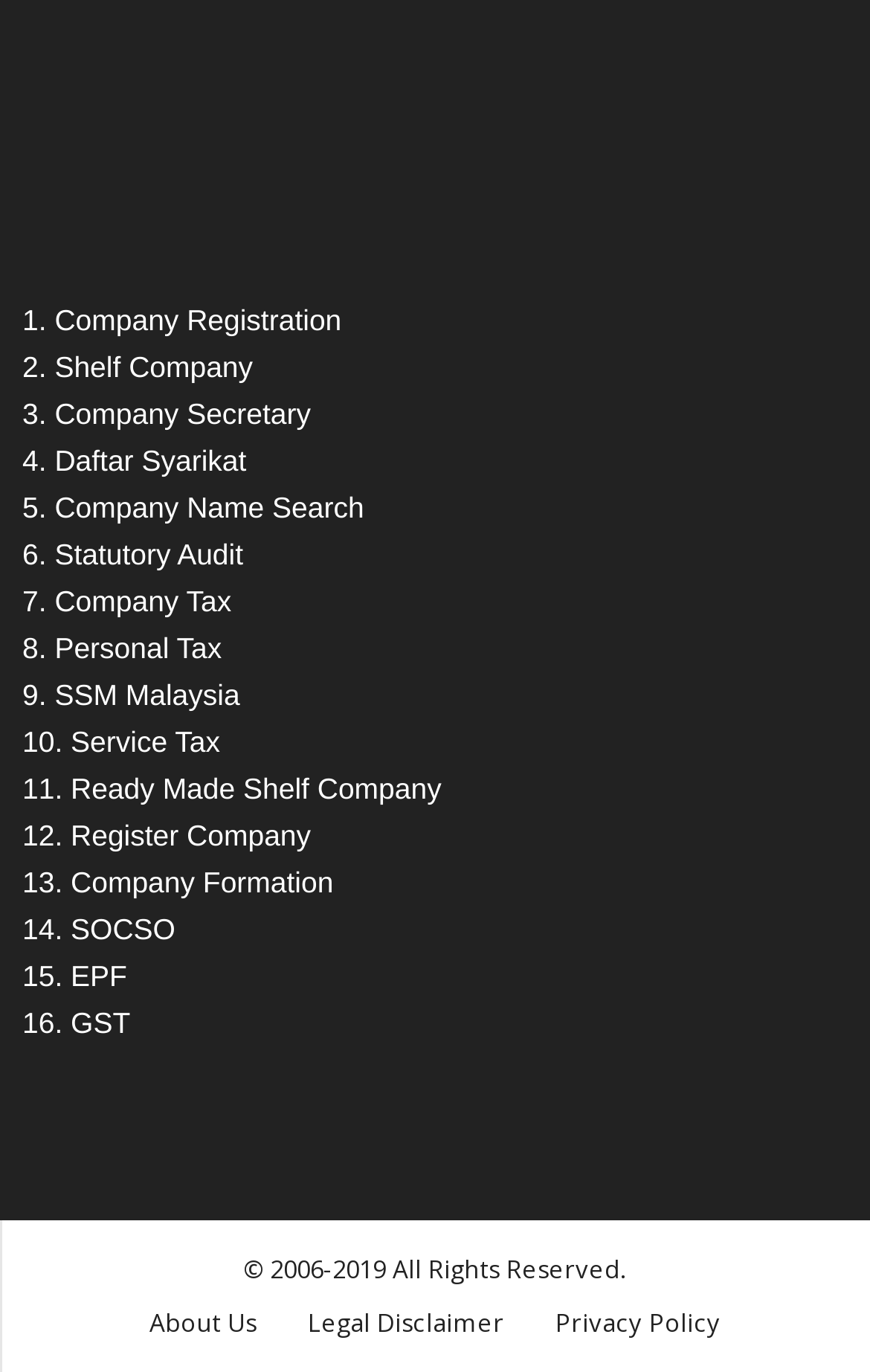What is the first service offered?
Please provide a comprehensive answer based on the contents of the image.

The first service offered is 'Company Registration' which is a link on the webpage, indicated by the StaticText '1.' and the link 'Company Registration' with bounding box coordinates [0.063, 0.221, 0.393, 0.246].